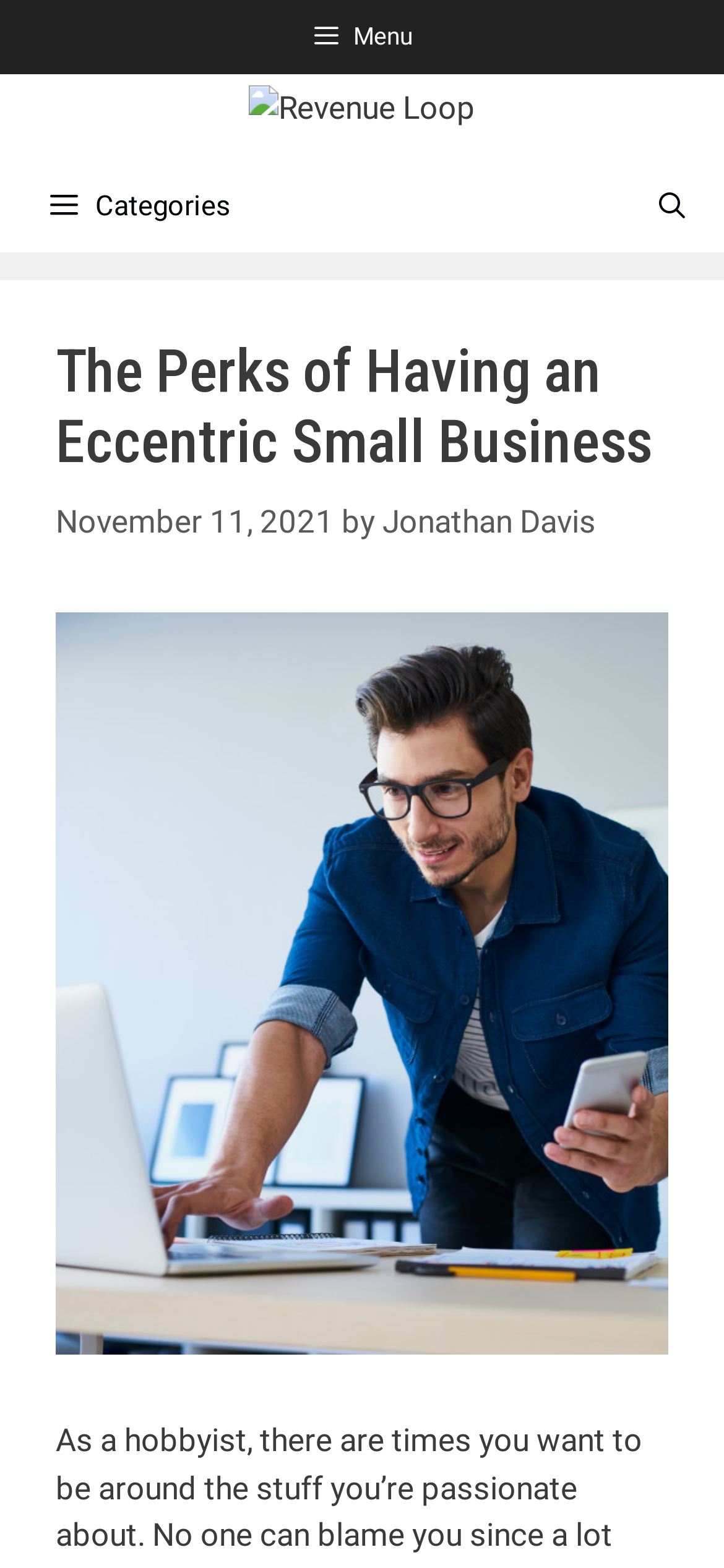What is the topic of the article?
Give a single word or phrase answer based on the content of the image.

Eccentric Small Business